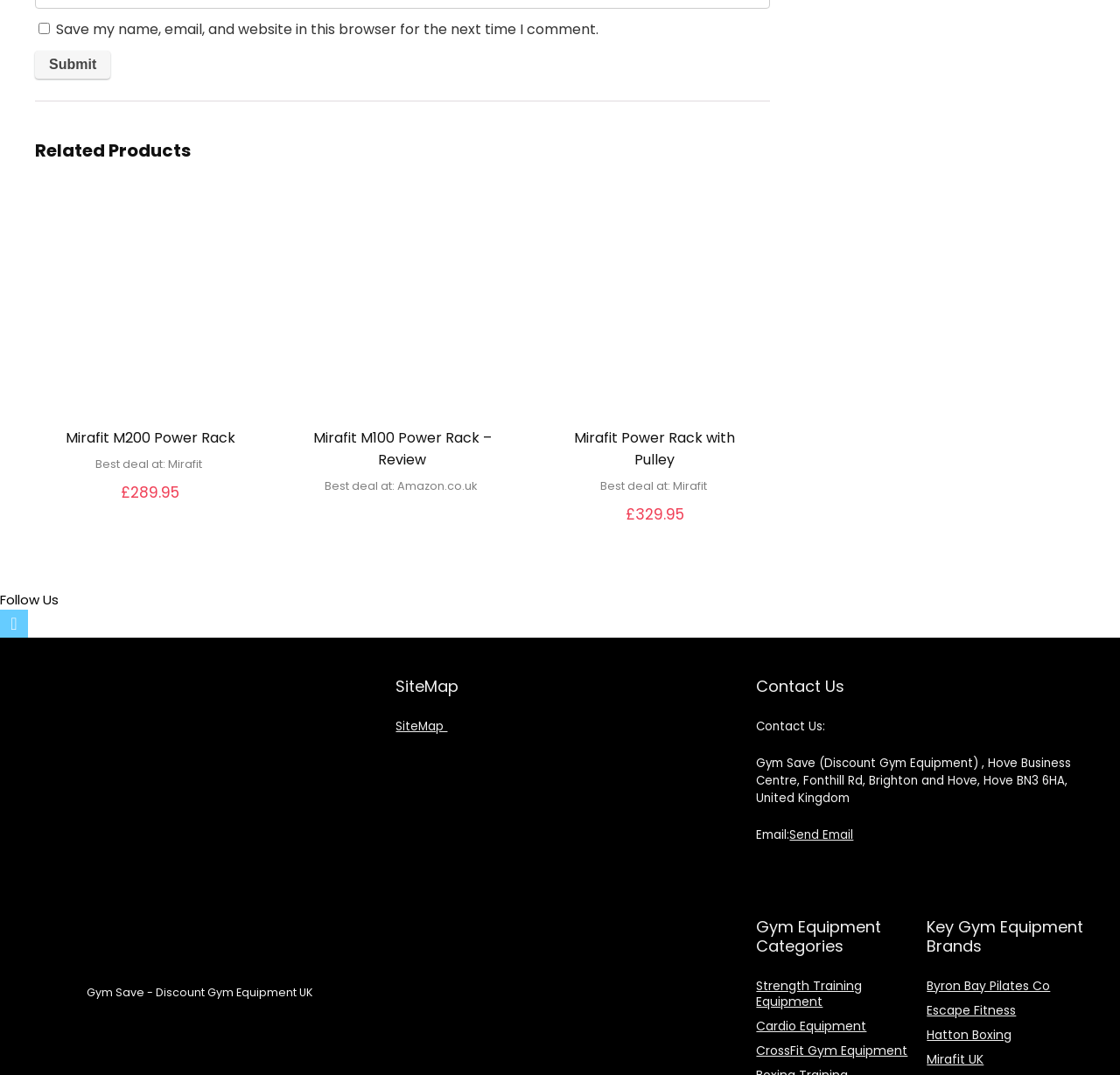Can you specify the bounding box coordinates of the area that needs to be clicked to fulfill the following instruction: "Click on Dip Bars"?

[0.245, 0.069, 0.295, 0.088]